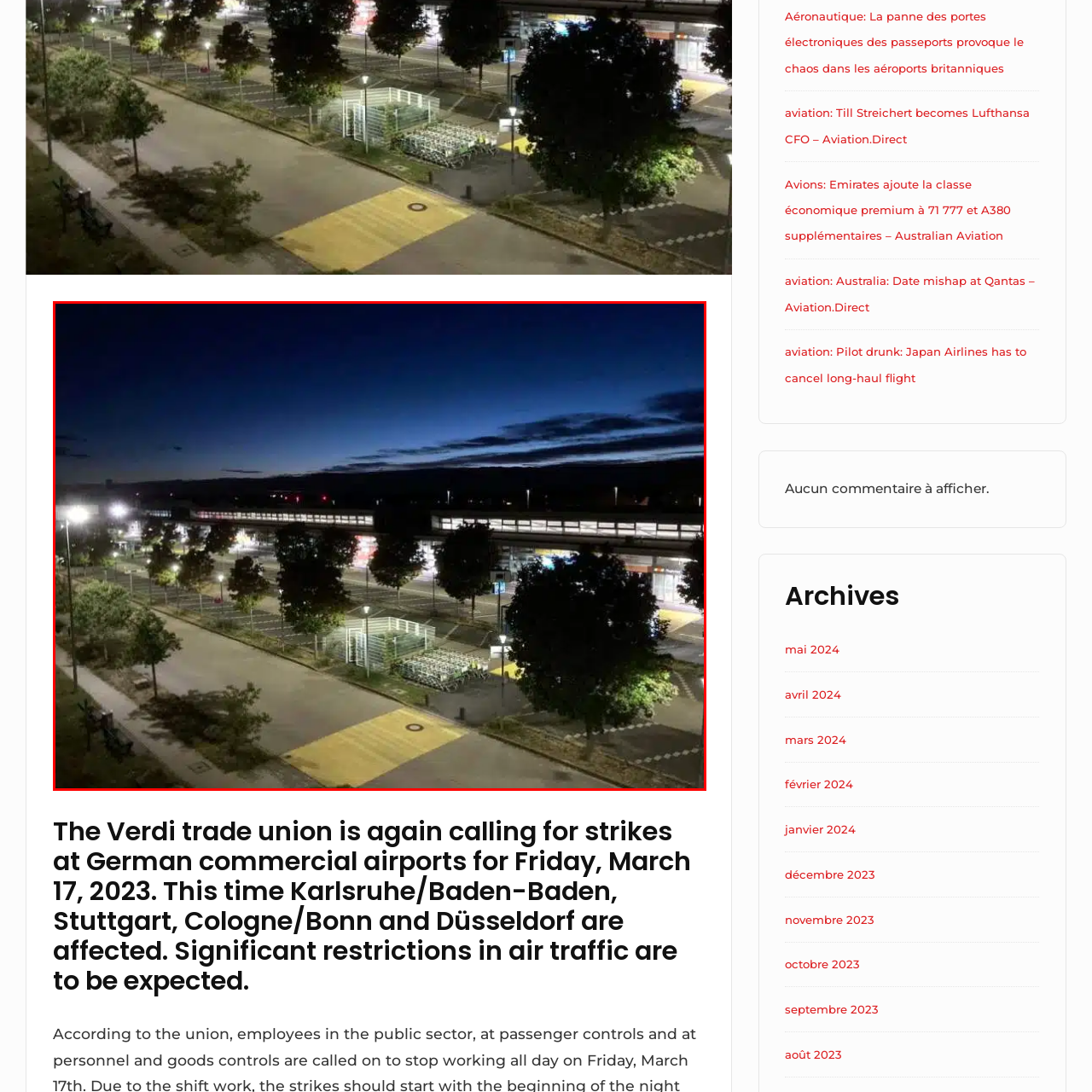Are there people in the parking lot?
Examine the red-bounded area in the image carefully and respond to the question with as much detail as possible.

The image shows a well-lit parking lot filled with neatly arranged trees and illuminated by streetlights, but there is a lack of foot traffic, emphasizing the significant restrictions in air traffic that are expected, which implies that there are no people in the parking lot.